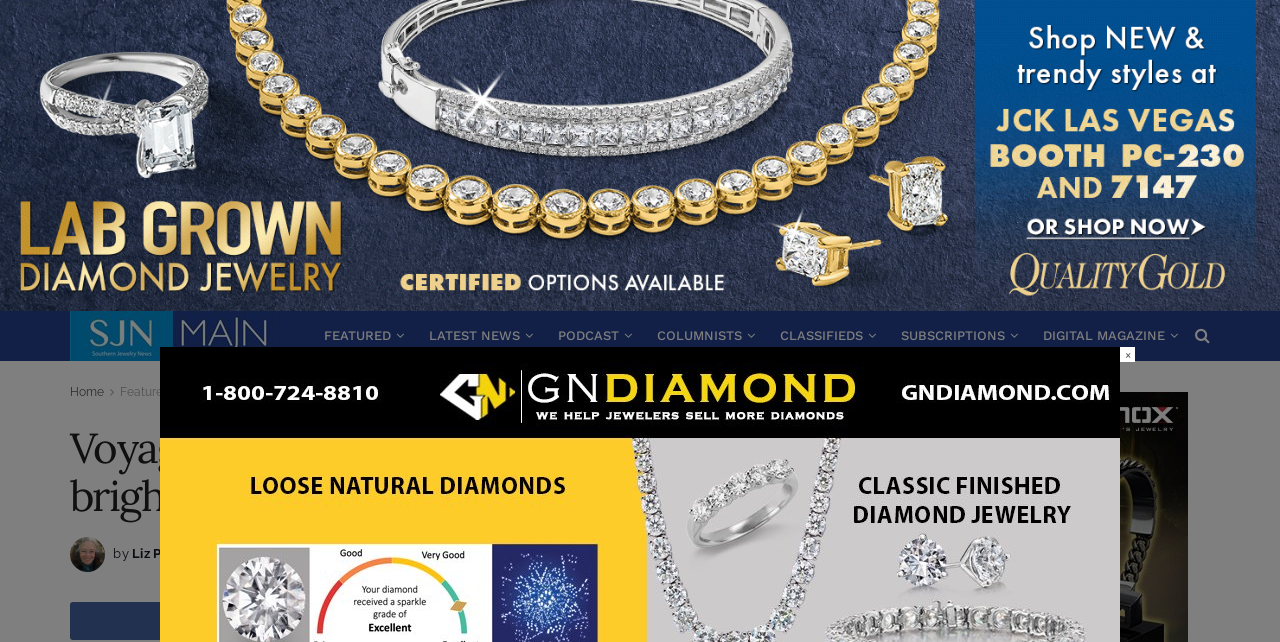Provide a single word or phrase answer to the question: 
How many main navigation links are available?

7